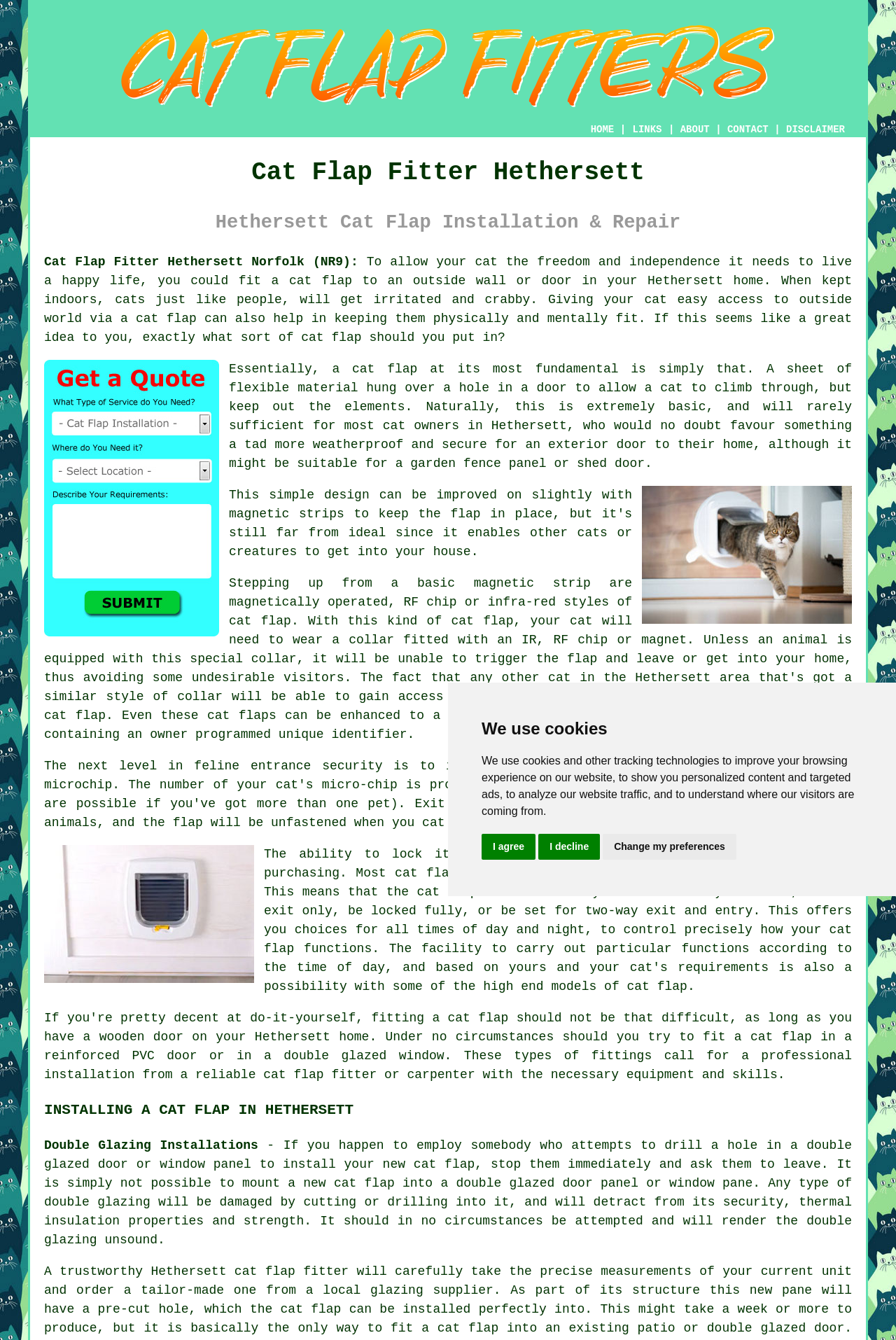Provide your answer in one word or a succinct phrase for the question: 
What is the location served by the cat flap fitter?

Hethersett, Norfolk